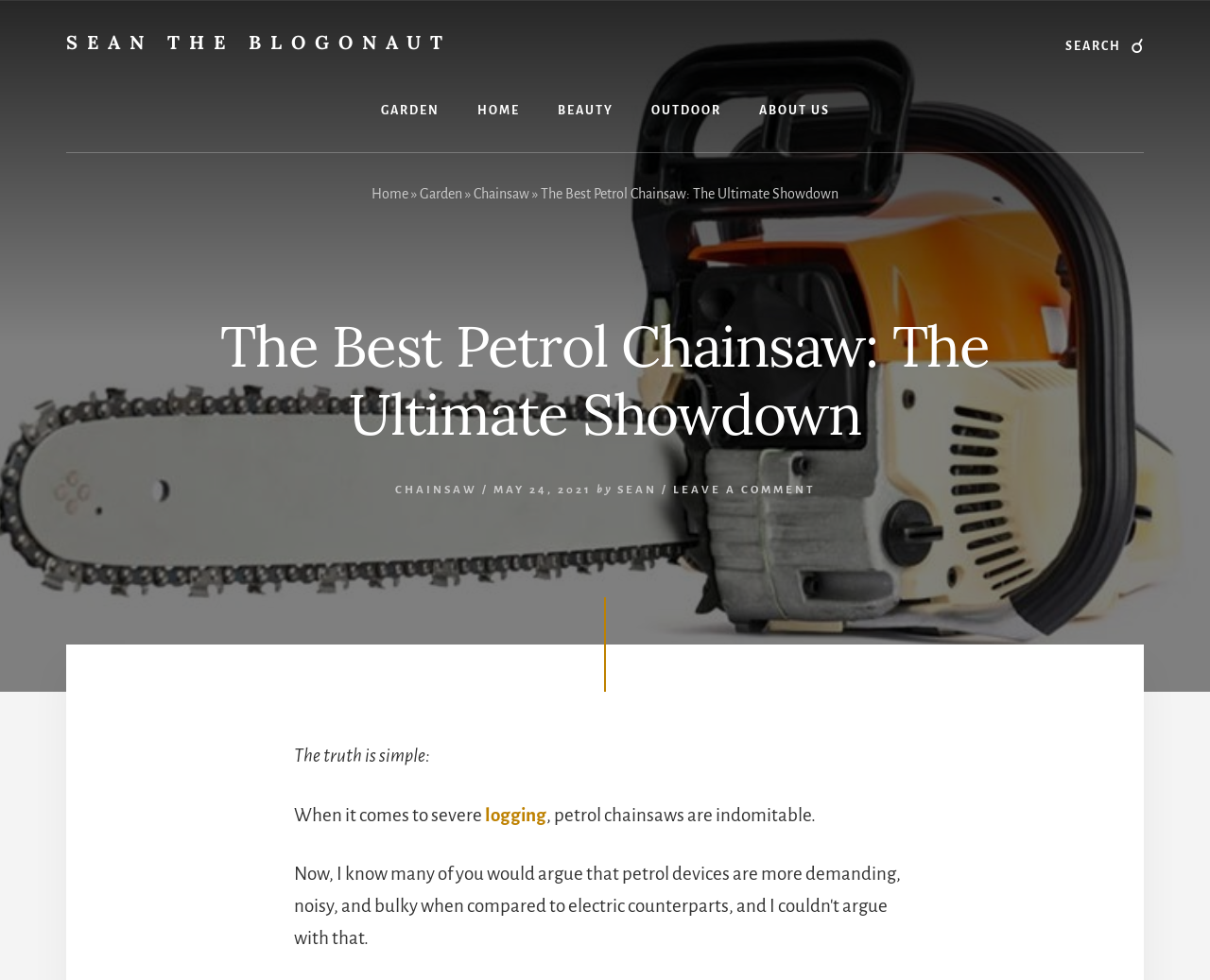Determine the bounding box coordinates for the clickable element to execute this instruction: "Visit SEAN's homepage". Provide the coordinates as four float numbers between 0 and 1, i.e., [left, top, right, bottom].

[0.51, 0.494, 0.543, 0.506]